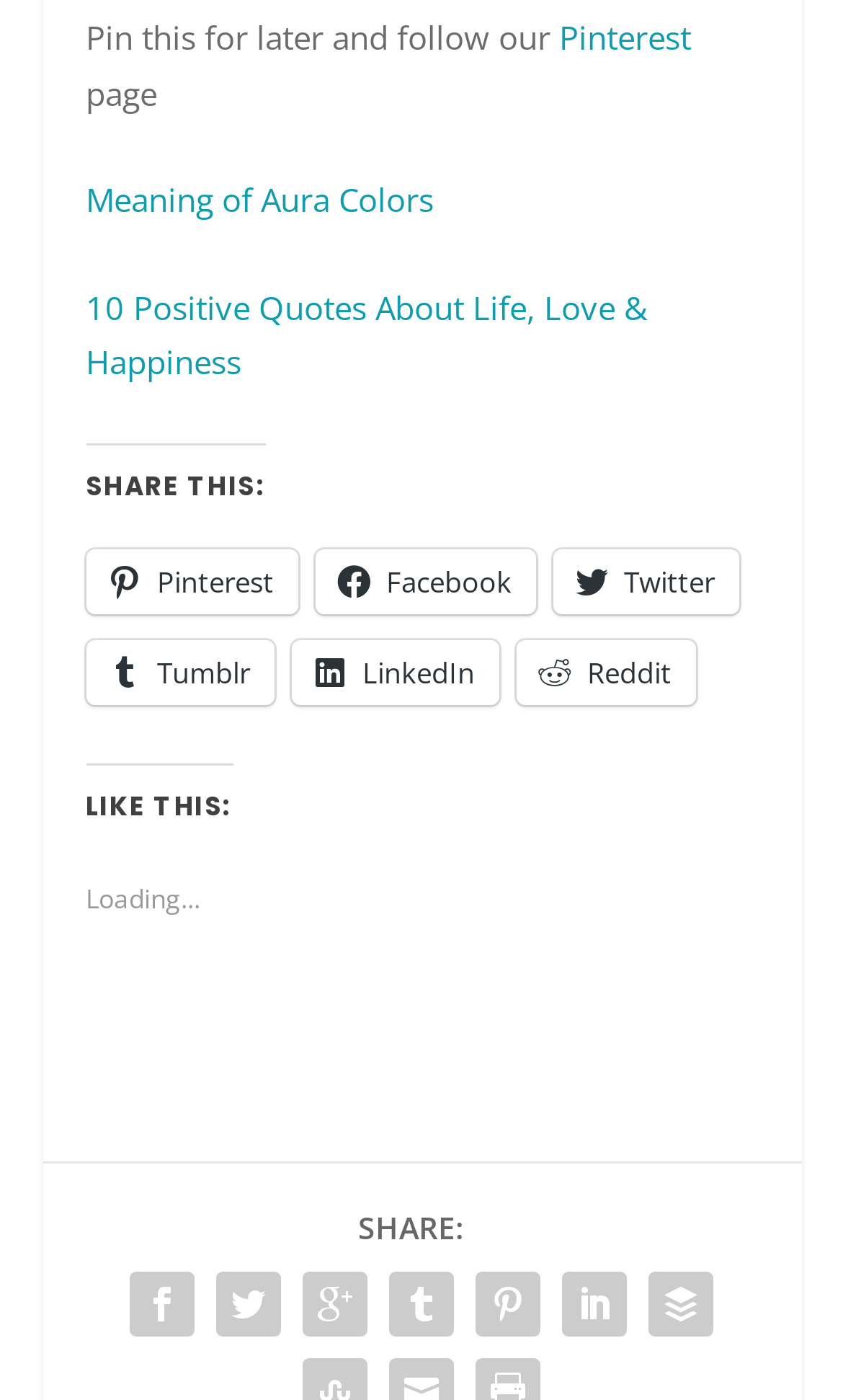Locate the bounding box coordinates of the UI element described by: "Meaning of Aura Colors". The bounding box coordinates should consist of four float numbers between 0 and 1, i.e., [left, top, right, bottom].

[0.101, 0.127, 0.514, 0.158]